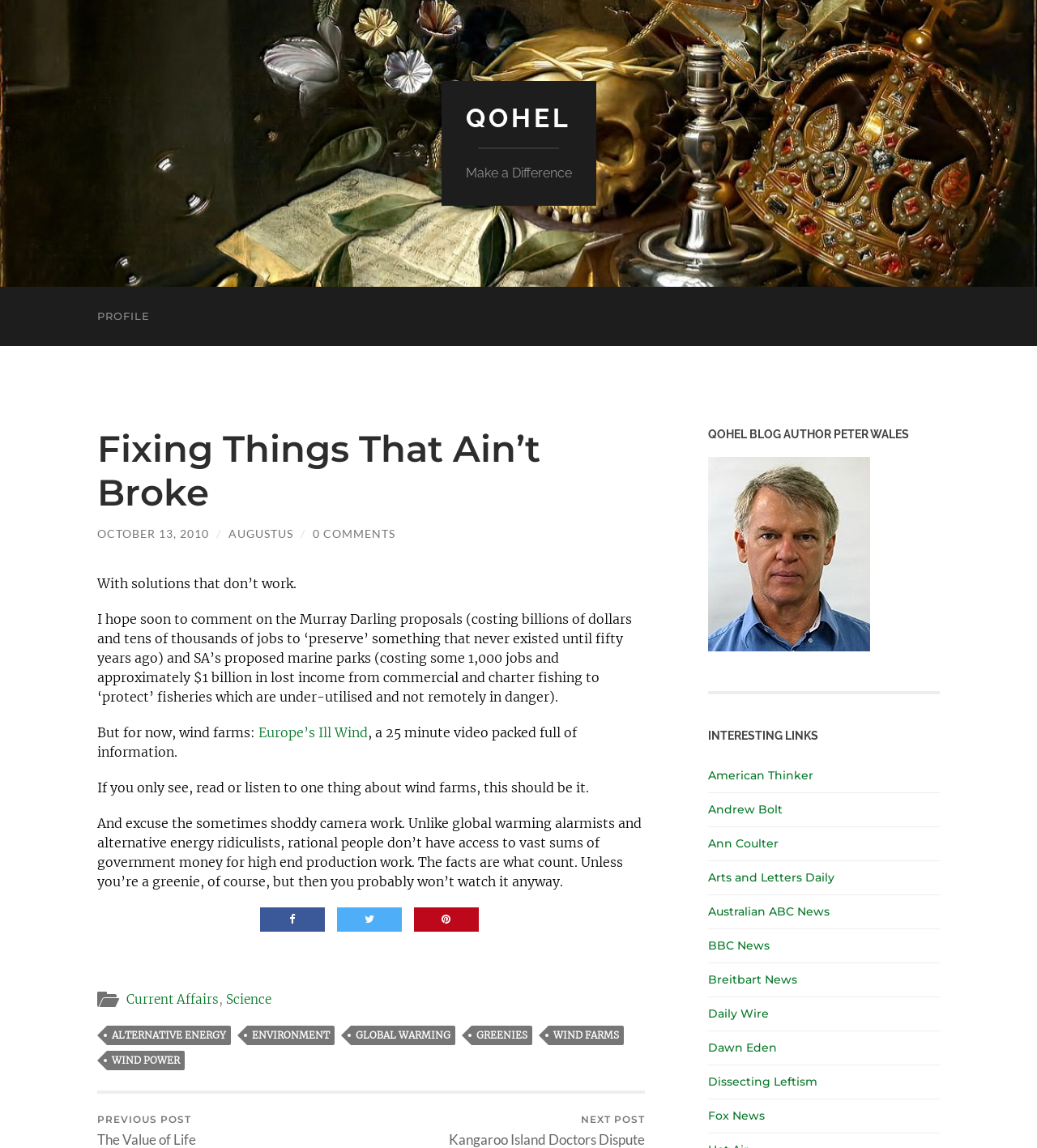Locate the bounding box coordinates of the area you need to click to fulfill this instruction: 'Click on the 'WIND FARMS' category'. The coordinates must be in the form of four float numbers ranging from 0 to 1: [left, top, right, bottom].

[0.529, 0.893, 0.602, 0.91]